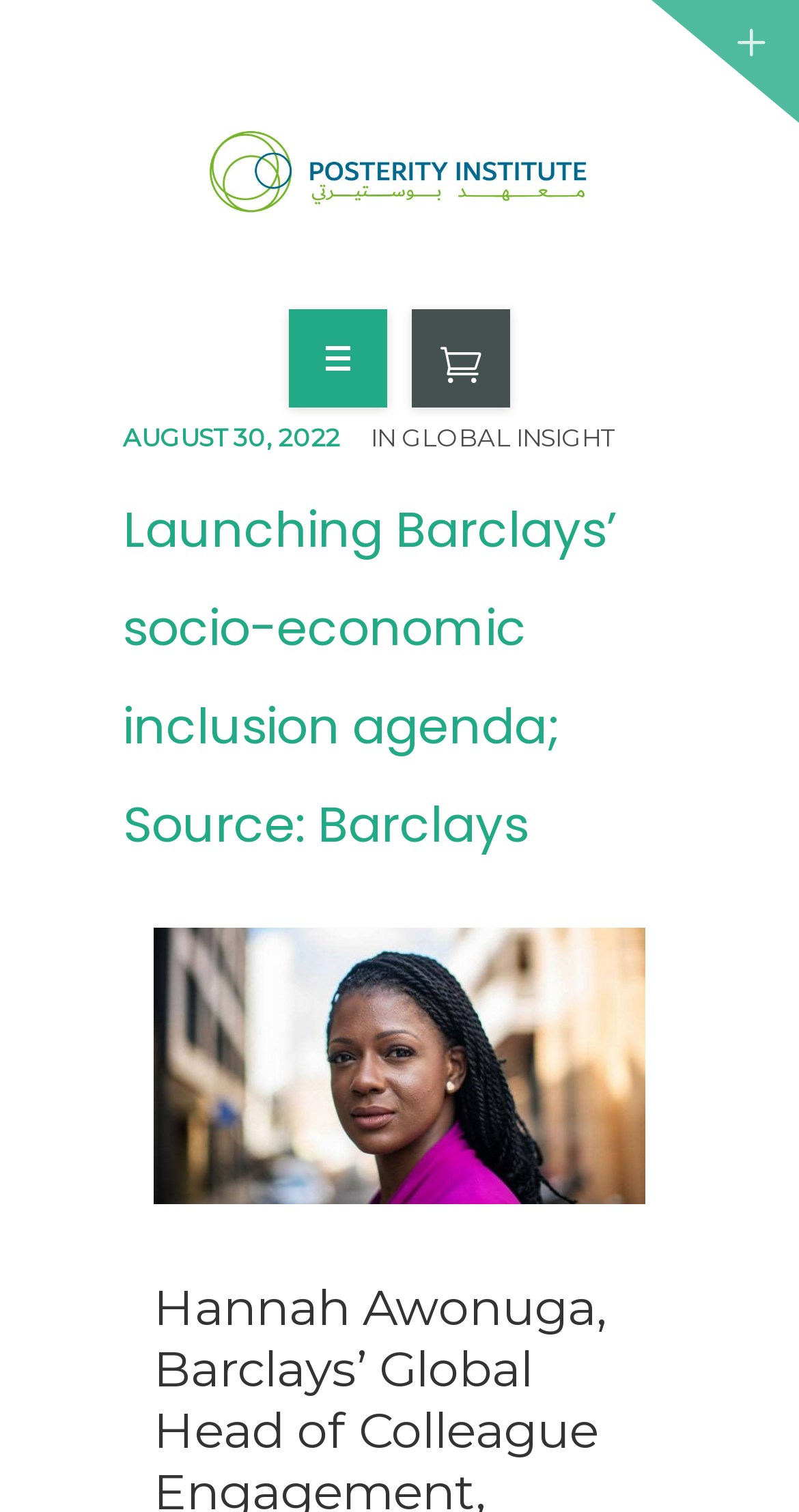Summarize the webpage with intricate details.

The webpage appears to be a news article or a press release from Barclays, focusing on their socio-economic inclusion agenda. At the top, there is a link to "The Posterity Institute" accompanied by an image with the same name, positioned slightly to the right of the link. 

Below this, there is a layout table with several links, including "ABOUT US", "MEA SUSTAINABILITY INSTITUTE", "NETWORKS AND PROGRAMMES", and "GREEN GOVERNMENT". The "GREEN GOVERNMENT" link has additional text, including a date "AUGUST 30, 2022", the word "IN", and a link to "GLOBAL INSIGHT". 

To the right of these links, there is a heading that repeats the title "Launching Barclays’ socio-economic inclusion agenda; Source: Barclays". Below this heading, there is another layout table that takes up a significant portion of the page. 

At the bottom right corner of the page, there is a link with an icon, represented by the Unicode character "\uea2c".